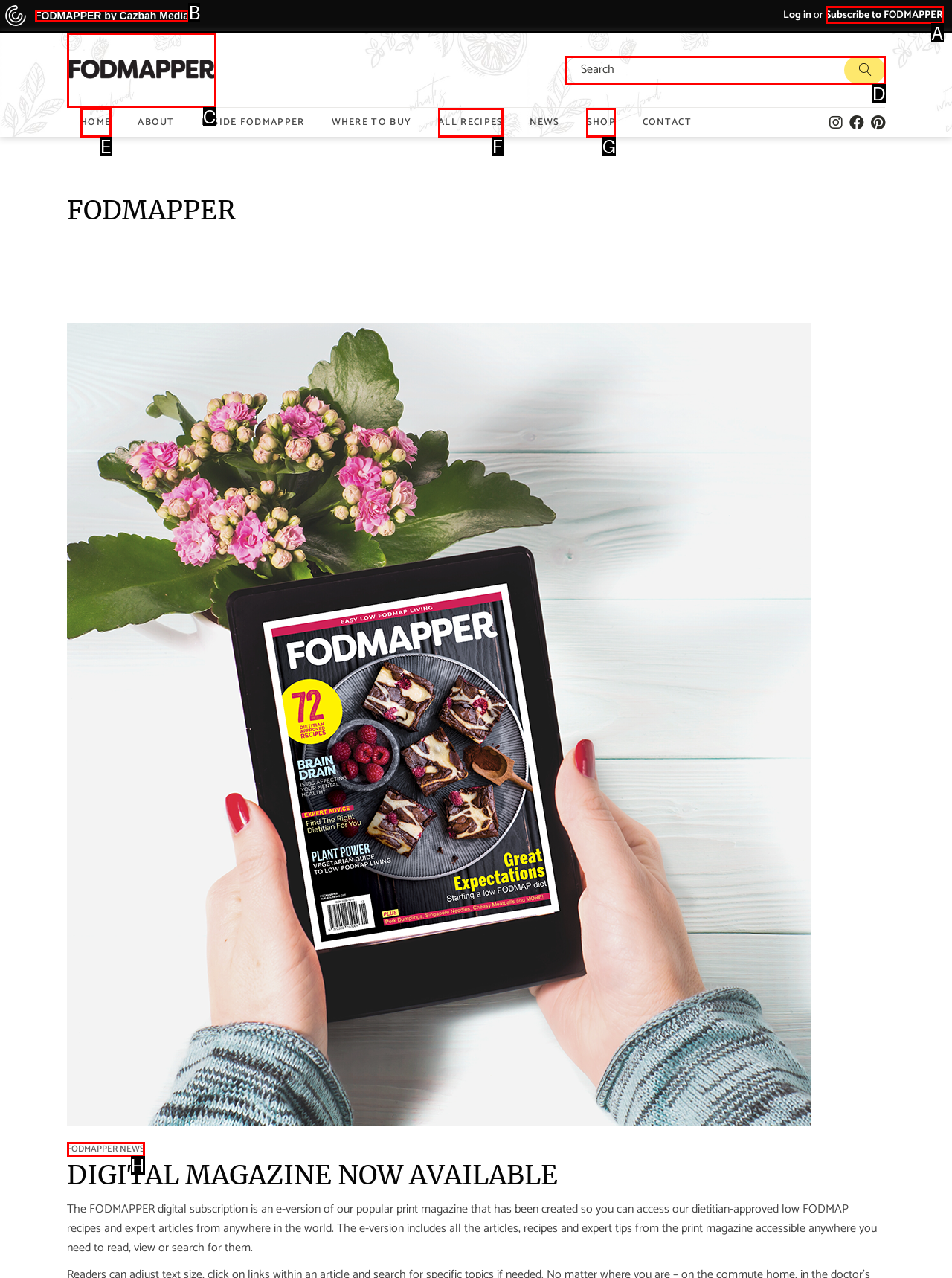Find the option that matches this description: Shop
Provide the matching option's letter directly.

G